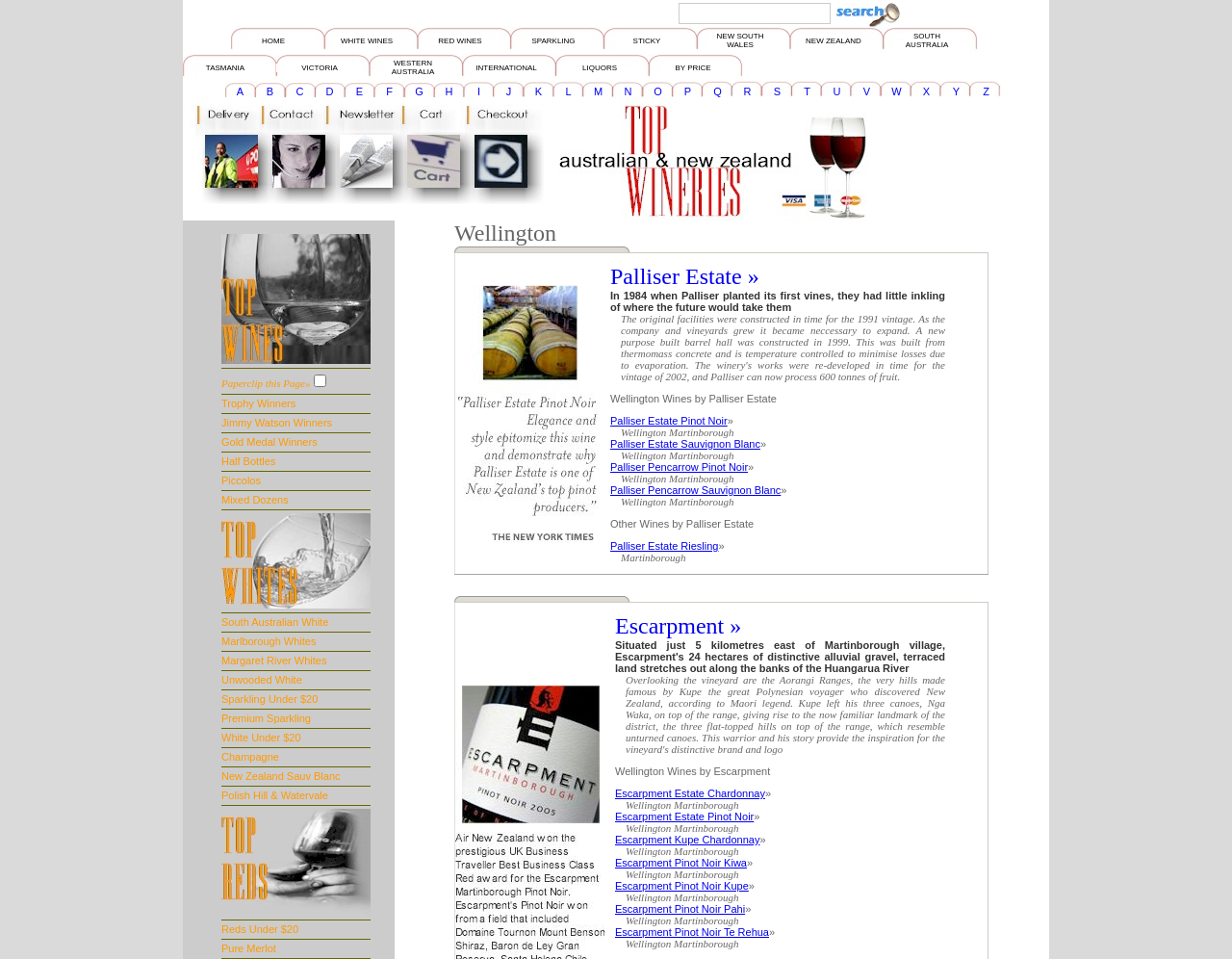What is the function of the textbox at the top of the webpage?
From the image, respond with a single word or phrase.

Search